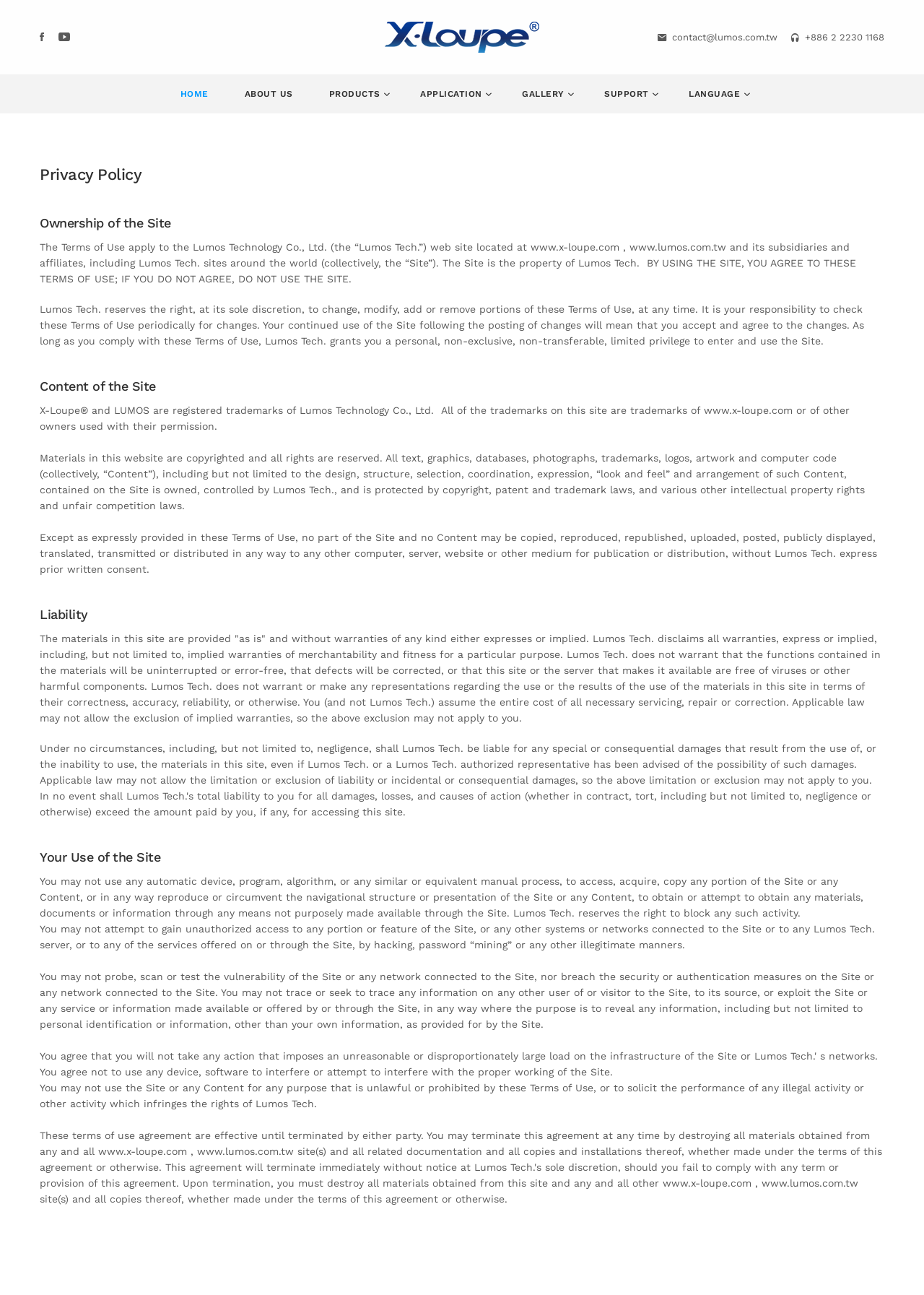What is the name of the registered trademark?
Please look at the screenshot and answer using one word or phrase.

X-Loupe